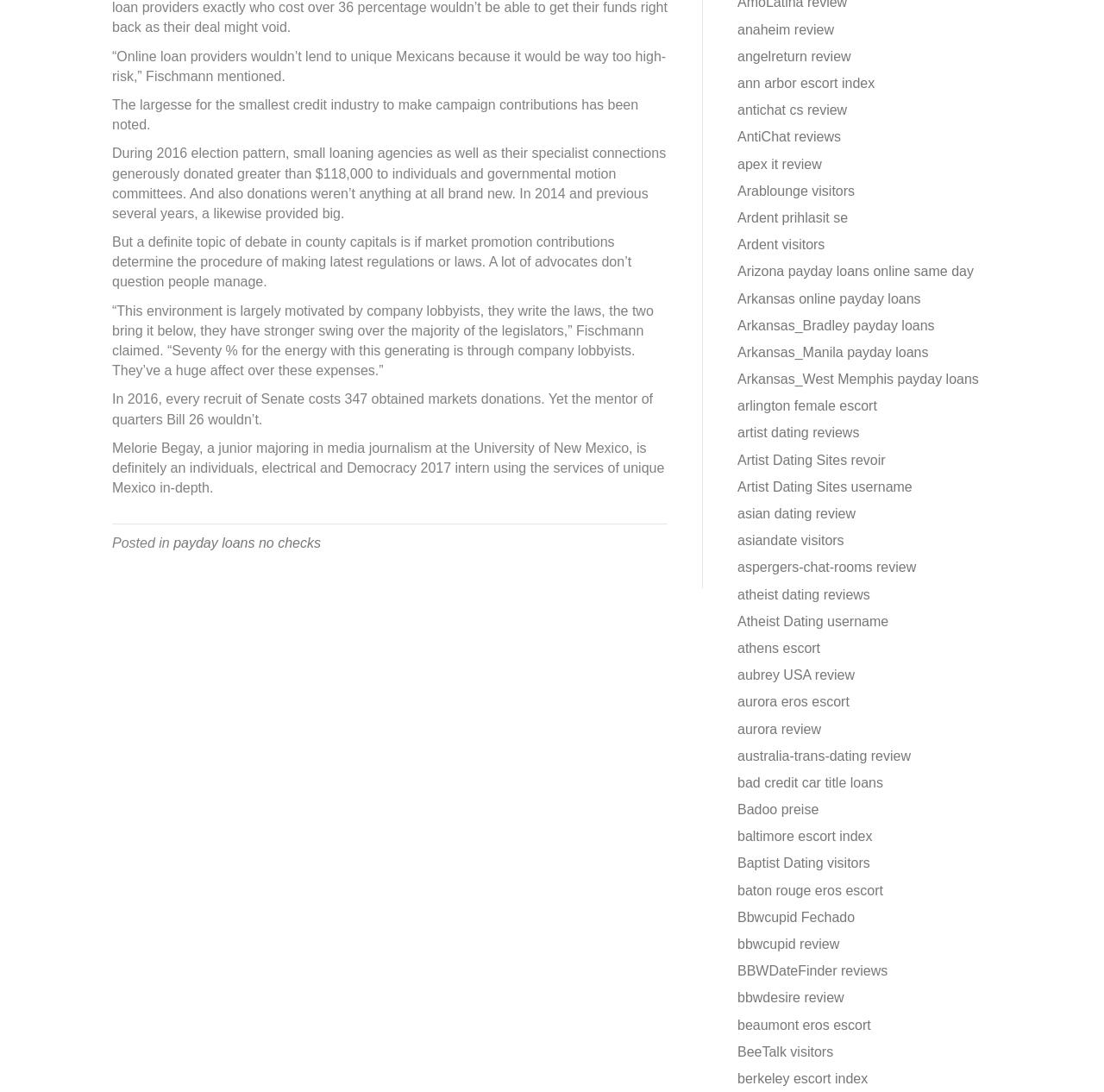Pinpoint the bounding box coordinates of the area that must be clicked to complete this instruction: "Go to 'AntiChat reviews'".

[0.668, 0.119, 0.762, 0.132]